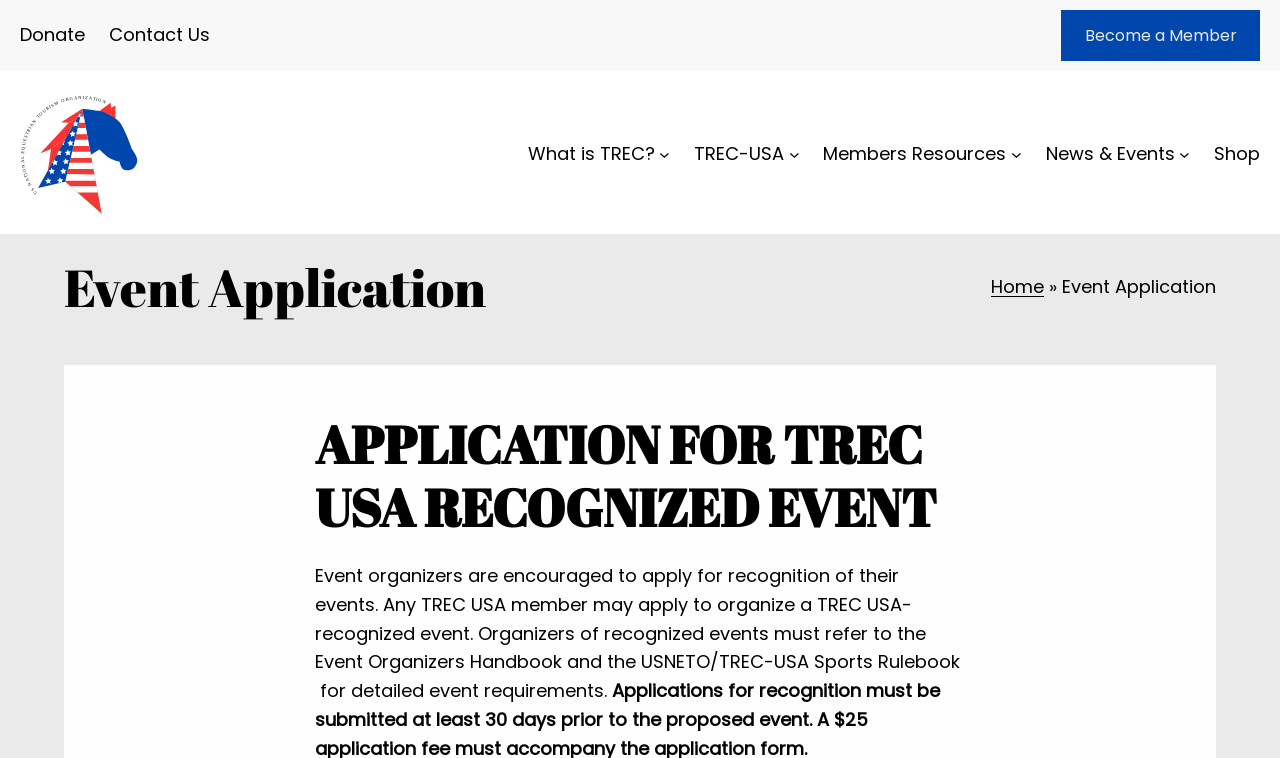Provide a single word or phrase answer to the question: 
What is the logo of TREC USA?

Horse logo